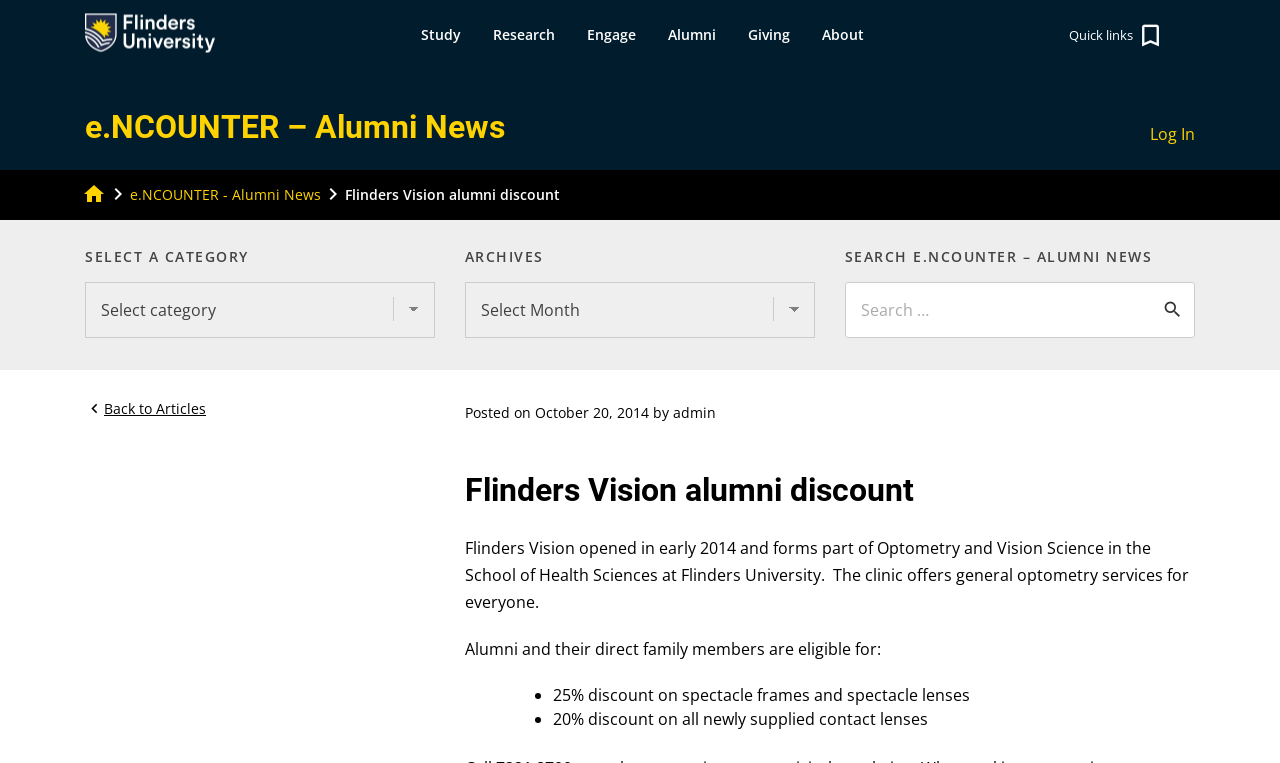What discount do alumni get on spectacle frames and lenses?
Based on the image, answer the question with a single word or brief phrase.

25% discount